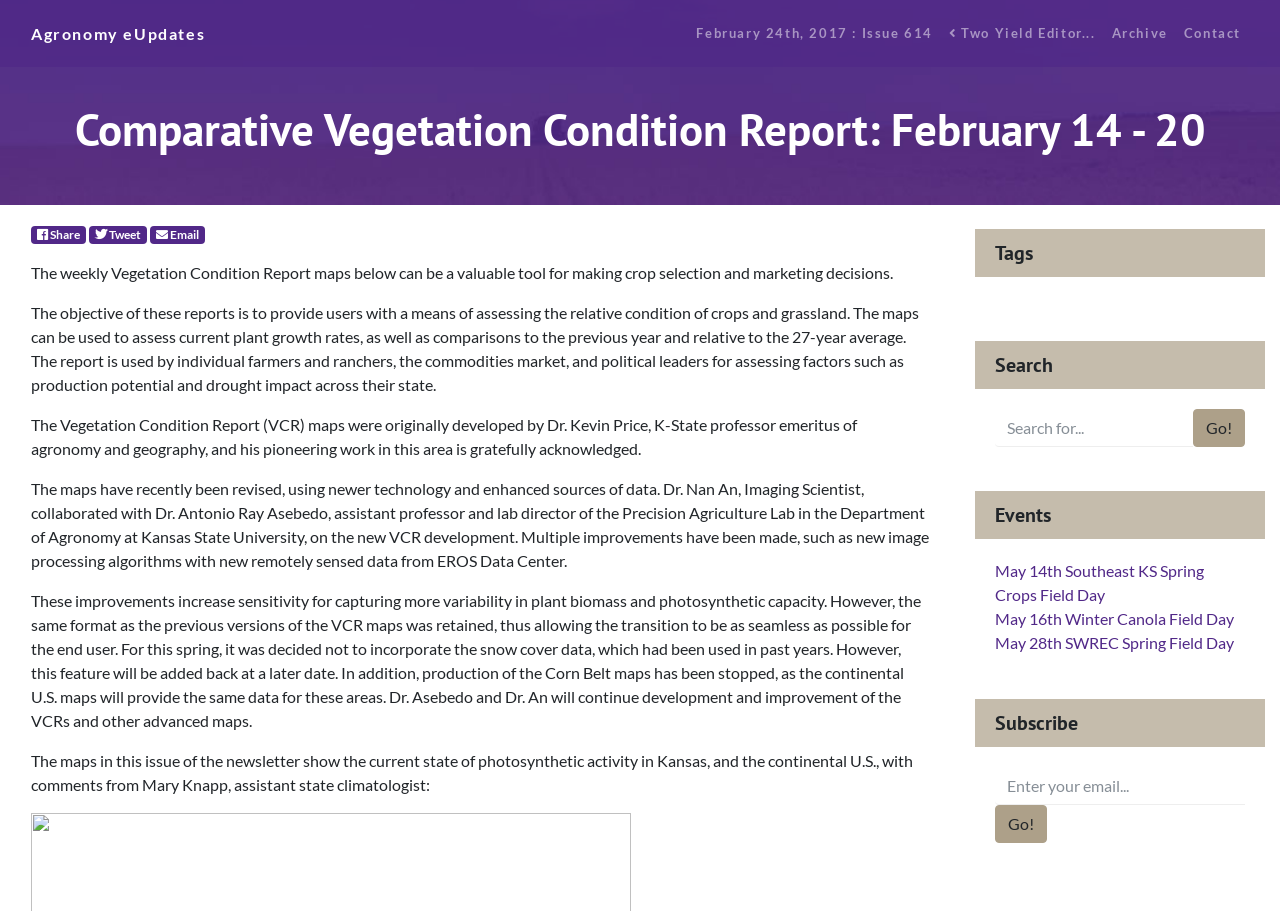Using the description: "Email", identify the bounding box of the corresponding UI element in the screenshot.

[0.117, 0.248, 0.16, 0.268]